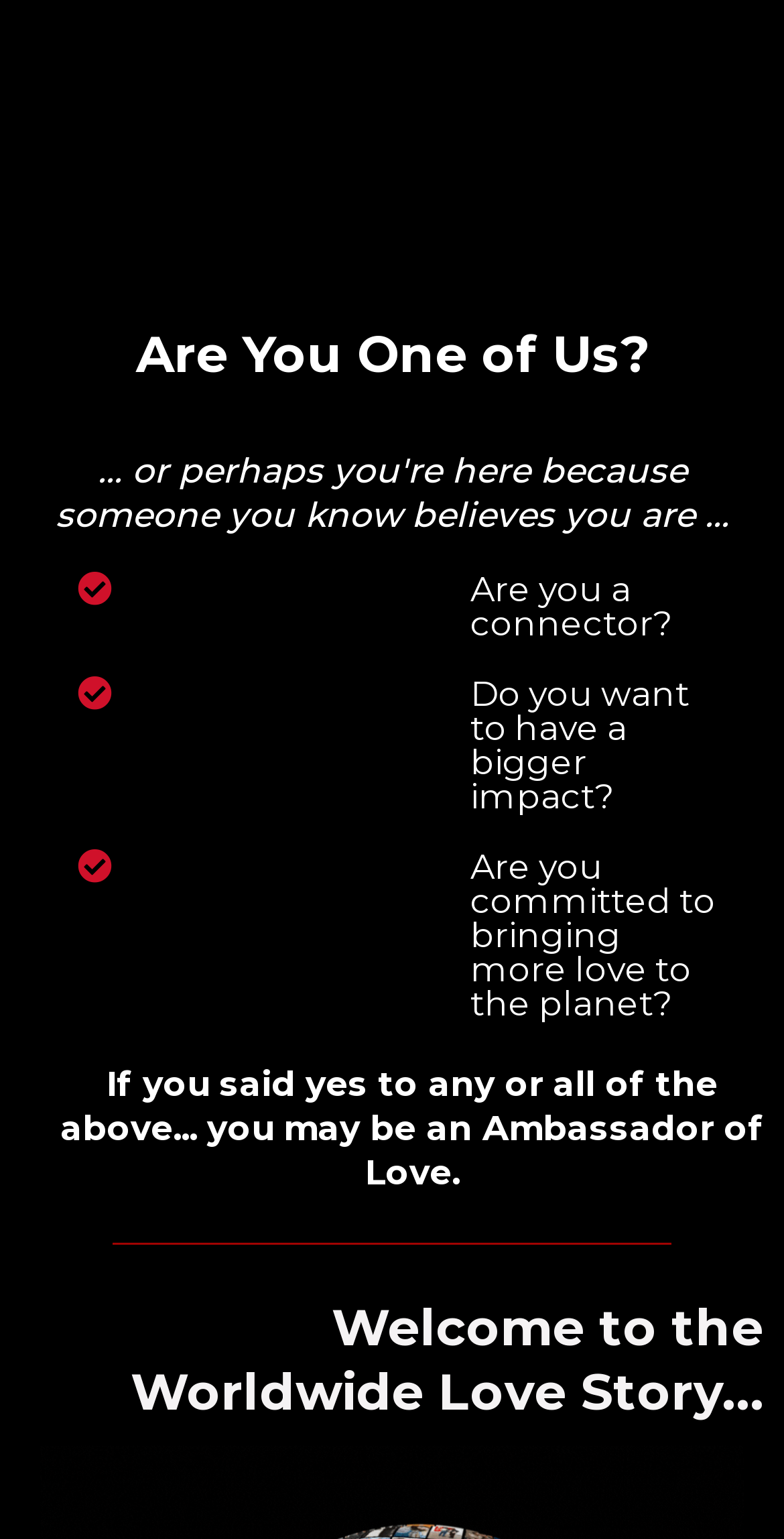Use a single word or phrase to answer the question: 
What is the last heading on the webpage?

Worldwide Love Story...